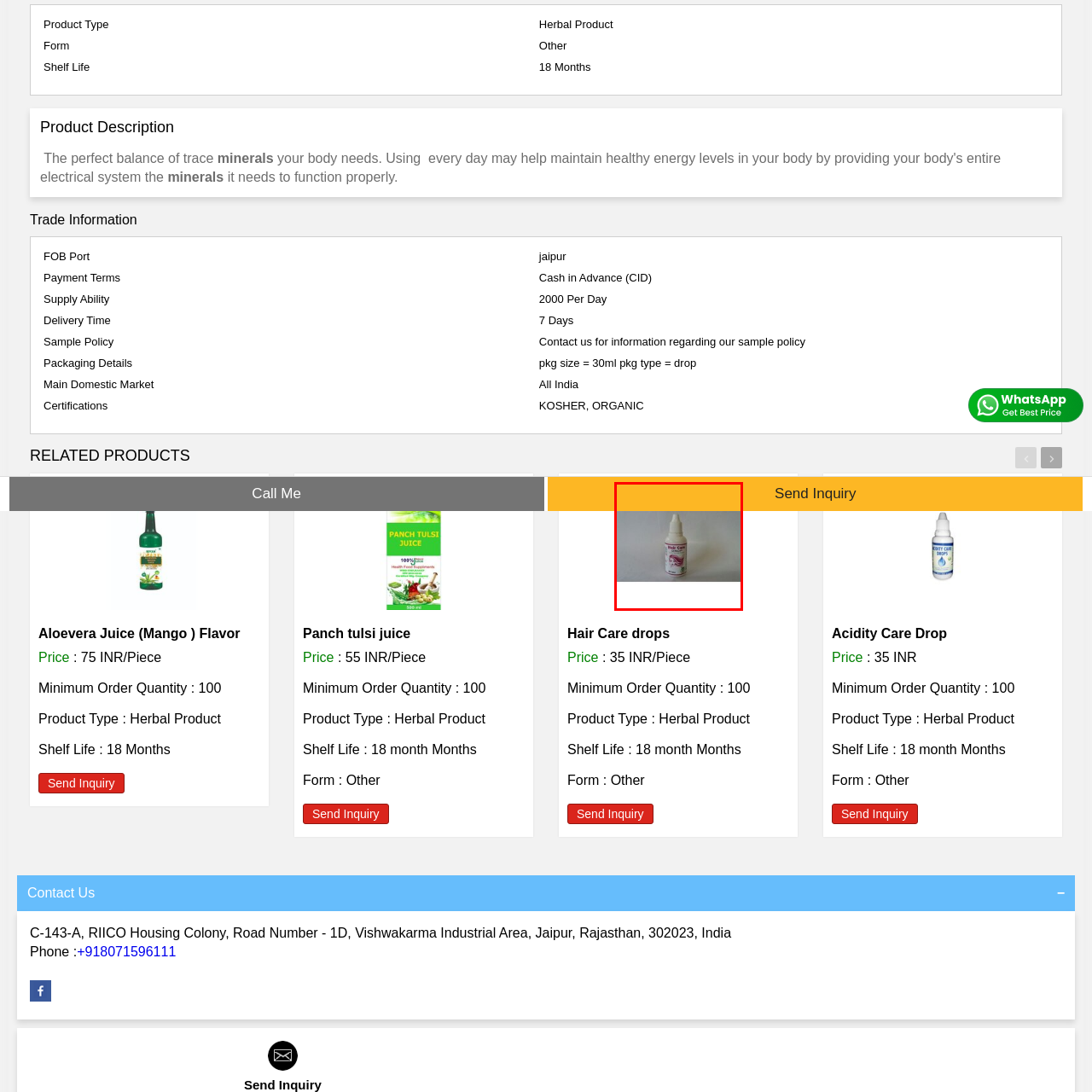What is the minimum order quantity?
Consider the details within the red bounding box and provide a thorough answer to the question.

The caption states that the minimum order quantity for the Hair Care Drops is 100, which is a bulk order suitable for those who want to use the product regularly.